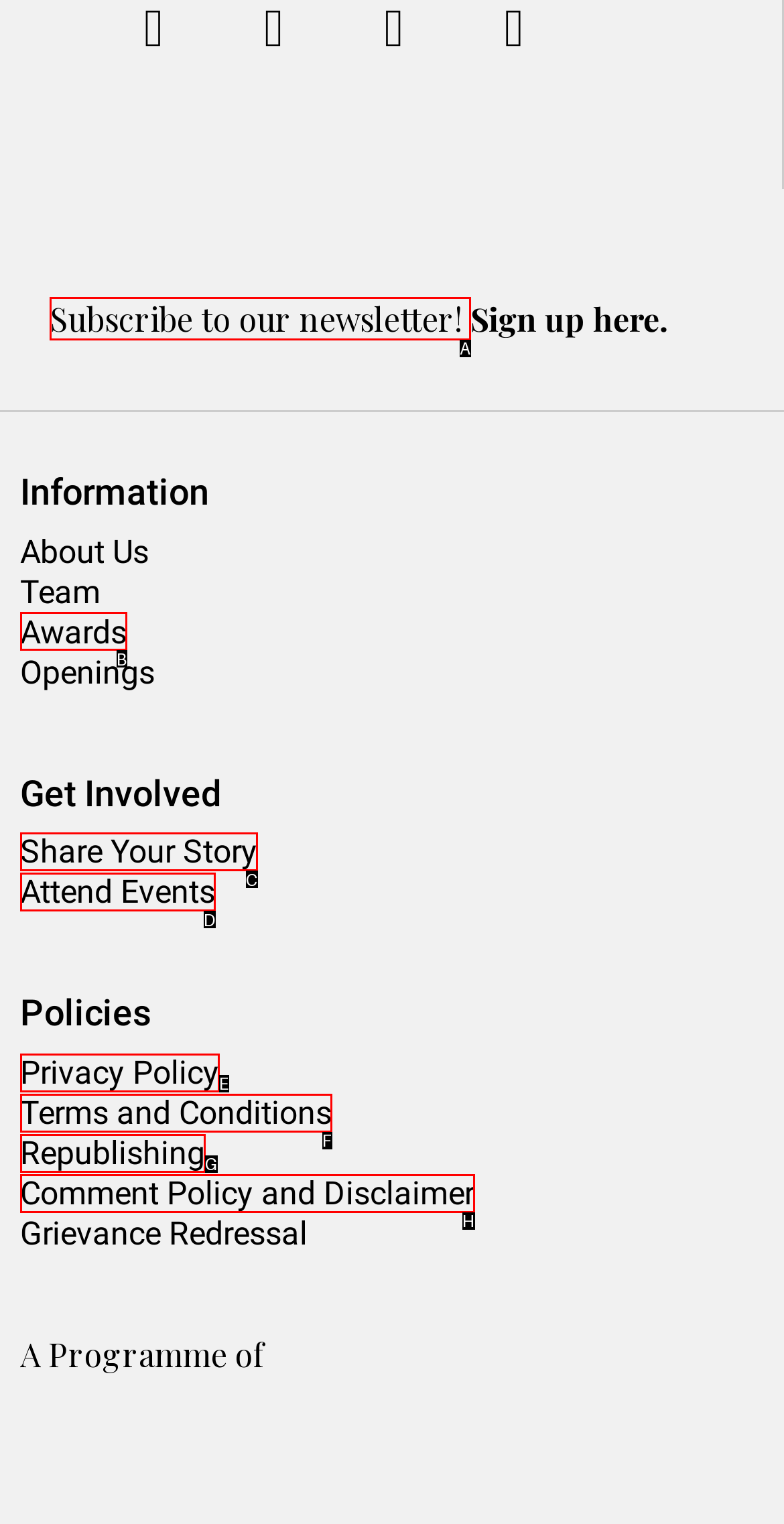Select the letter associated with the UI element you need to click to perform the following action: Subscribe to the newsletter
Reply with the correct letter from the options provided.

A